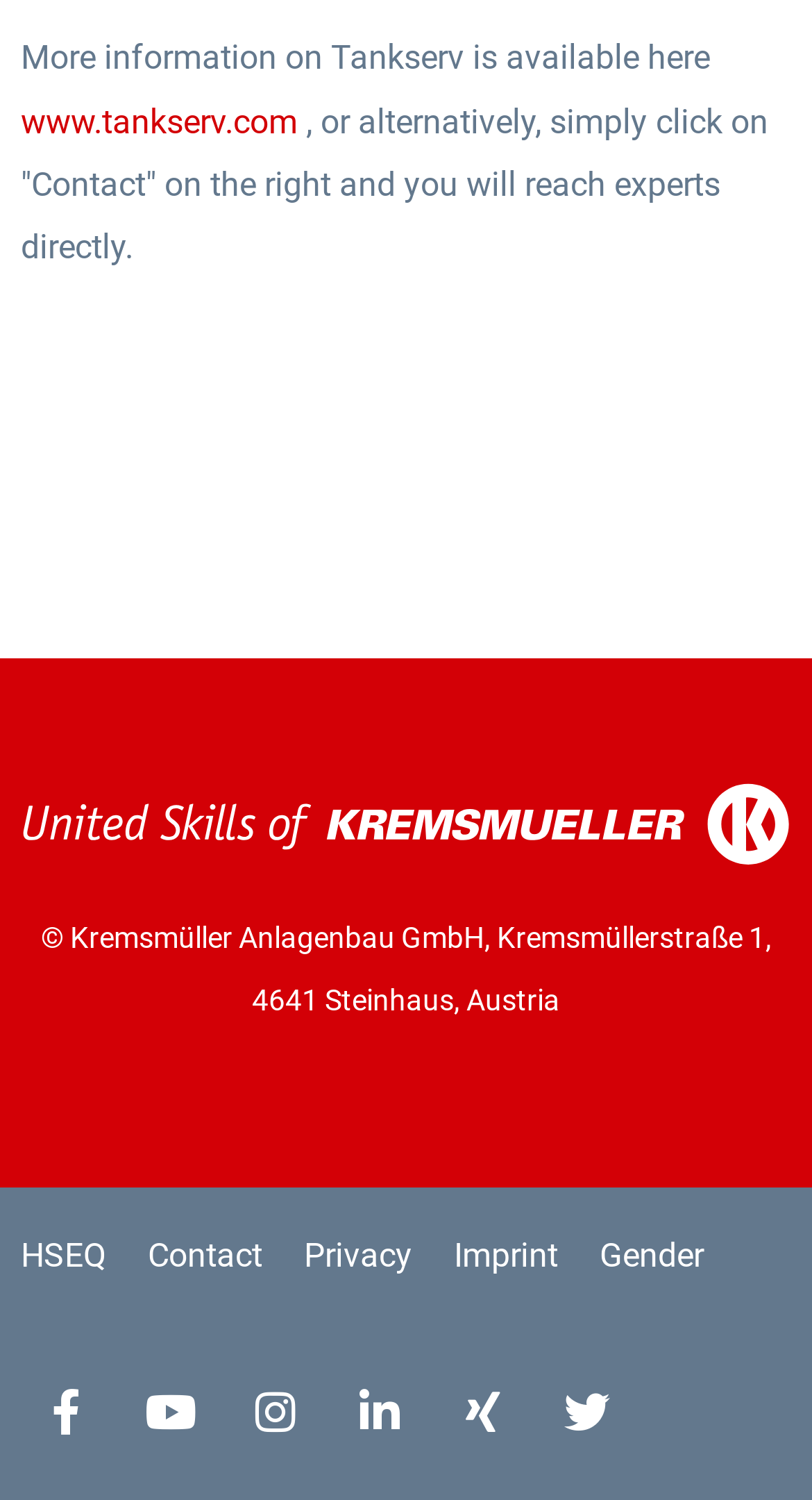Specify the bounding box coordinates of the area to click in order to follow the given instruction: "go back to the start page."

[0.026, 0.522, 0.974, 0.576]